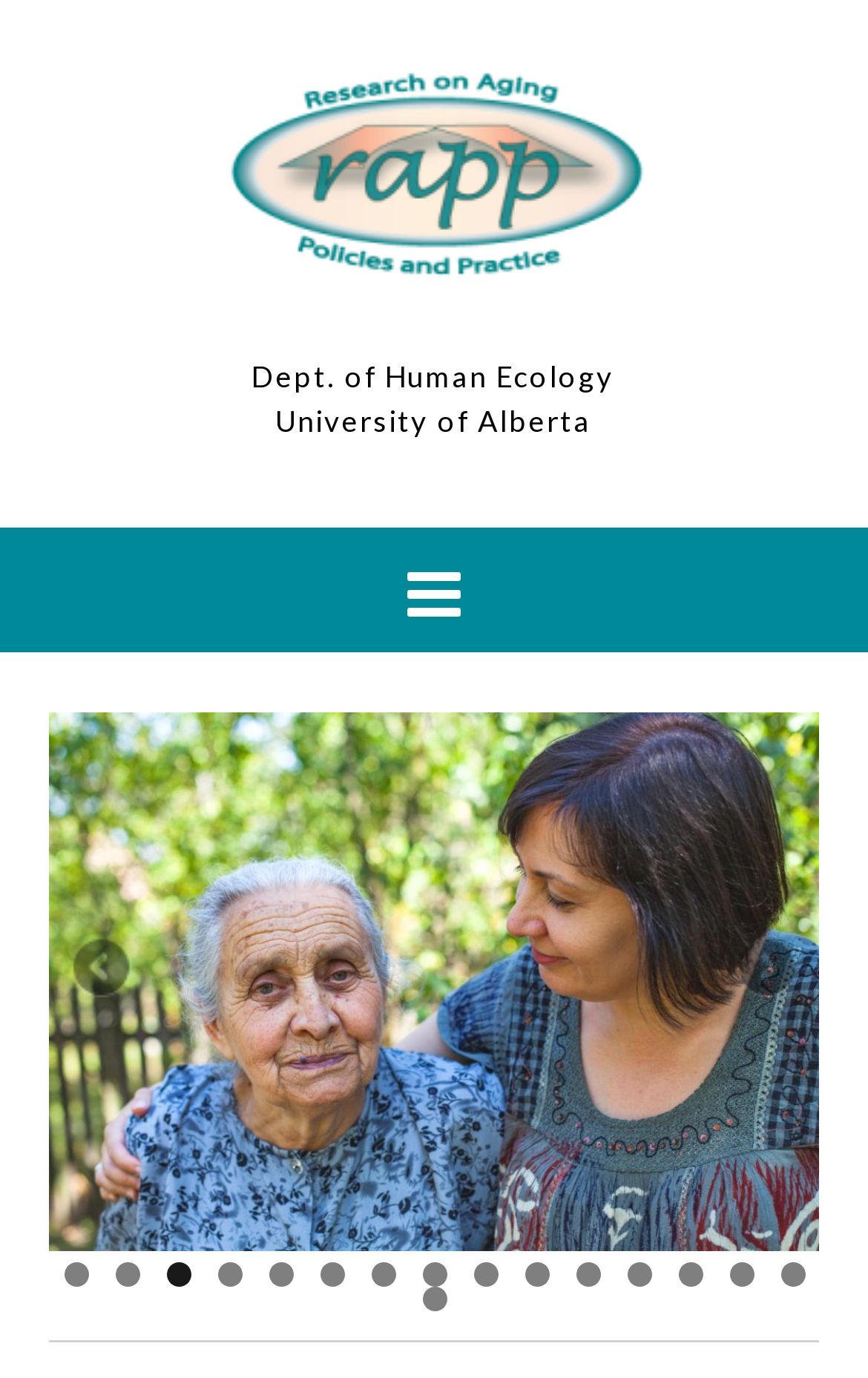How many slides are there in the slideshow?
From the image, respond with a single word or phrase.

16